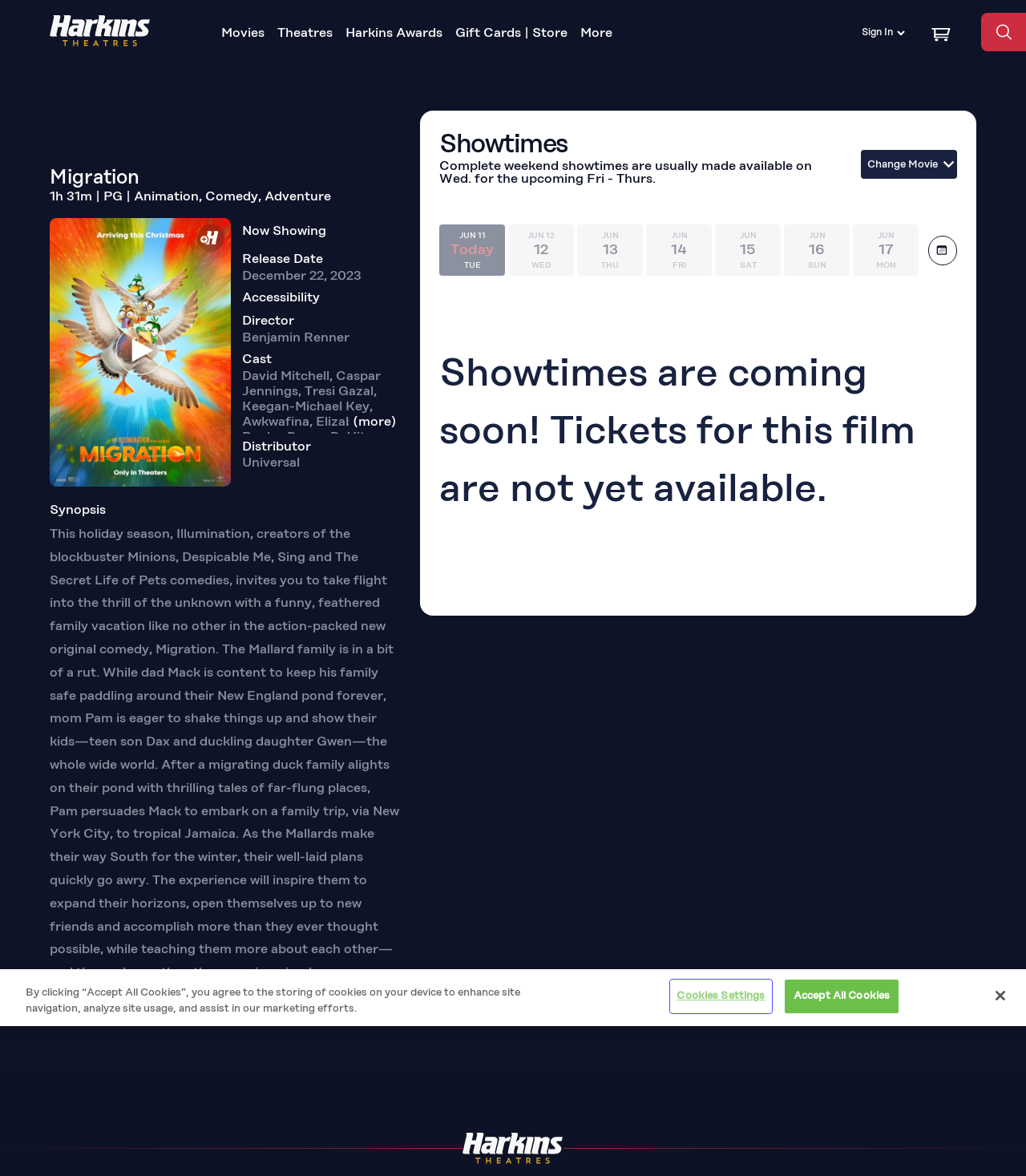Provide a thorough description of the webpage's content and layout.

This webpage is about a movie, specifically the film "Migration" by Illumination. At the top, there is a navigation menu with links to "Movies", "Theatres", "Harkins Awards", "Gift Cards | Store", and "More". On the right side of the navigation menu, there are buttons for "Sign In", "view shopping cart", and "Search".

Below the navigation menu, there is a main section that displays information about the movie "Migration". The title "Migration" is prominently displayed, along with a film poster image. There is also a brief description of the movie, stating that it is an action-packed comedy about a family of ducks who go on a vacation.

The main section is divided into several subsections, including "Now Showing", "Release Date", "Accessibility", "Director", "Cast", "Distributor", and "Synopsis". The "Synopsis" section provides a detailed summary of the movie's plot.

Below the main section, there is a section dedicated to showtimes. It displays a message stating that complete weekend showtimes are usually made available on Wednesdays for the upcoming Friday to Thursday period. There are also buttons to change the movie and select a date for showtimes.

At the bottom of the page, there is a cookie banner with a message about the use of cookies on the website. It provides options to accept all cookies, adjust cookie settings, or close the banner.

Throughout the page, there are various images, including the film poster, icons for the navigation menu, and buttons for different actions. The layout is organized and easy to navigate, with clear headings and concise text.